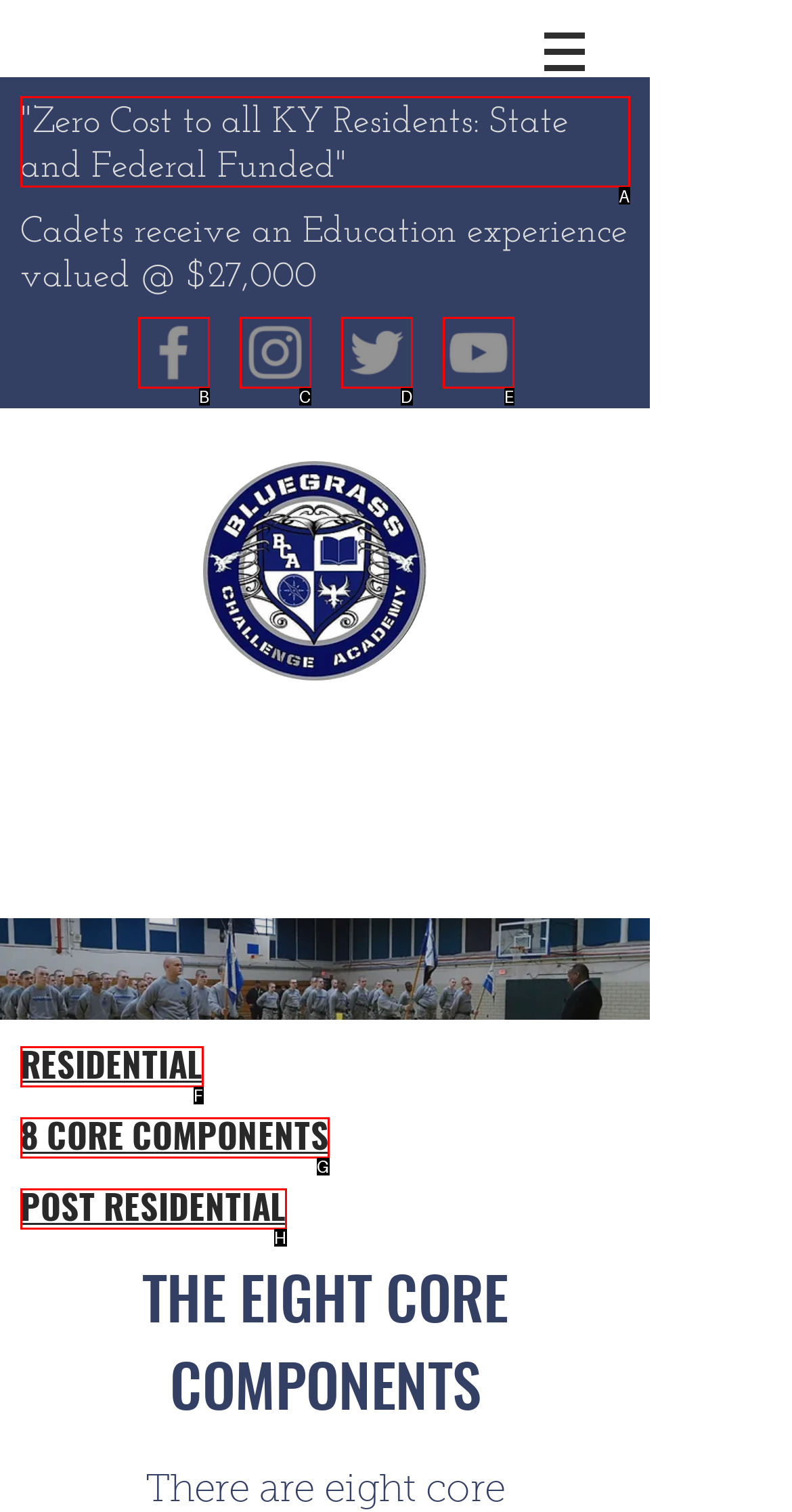Select the appropriate HTML element to click for the following task: Learn about Zero Cost to all KY Residents
Answer with the letter of the selected option from the given choices directly.

A